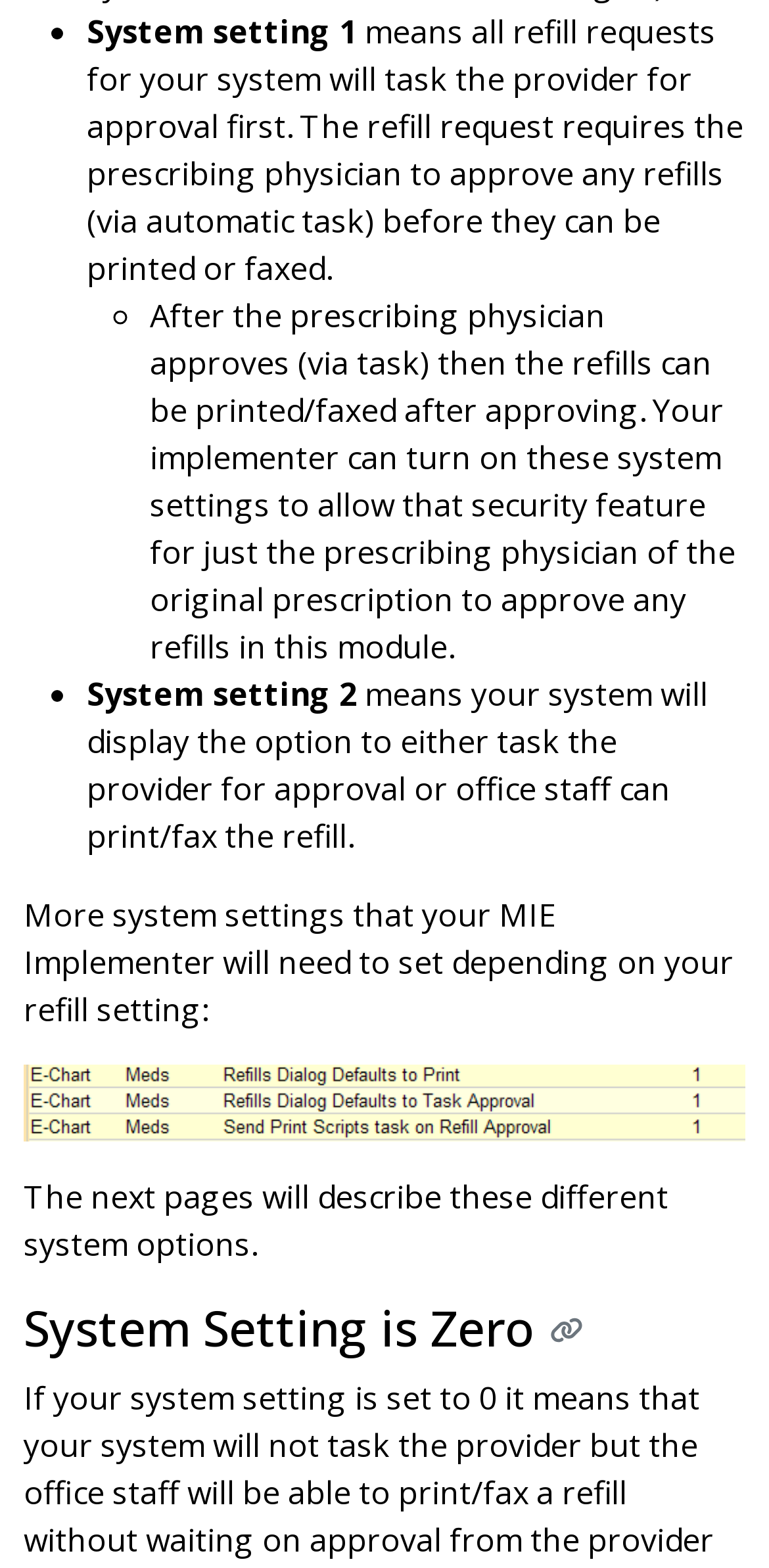What will the implementer need to set depending on the refill setting?
Analyze the screenshot and provide a detailed answer to the question.

The text states 'More system settings that your MIE Implementer will need to set depending on your refill setting:' This implies that the implementer will need to configure additional system settings based on the specific refill setting.